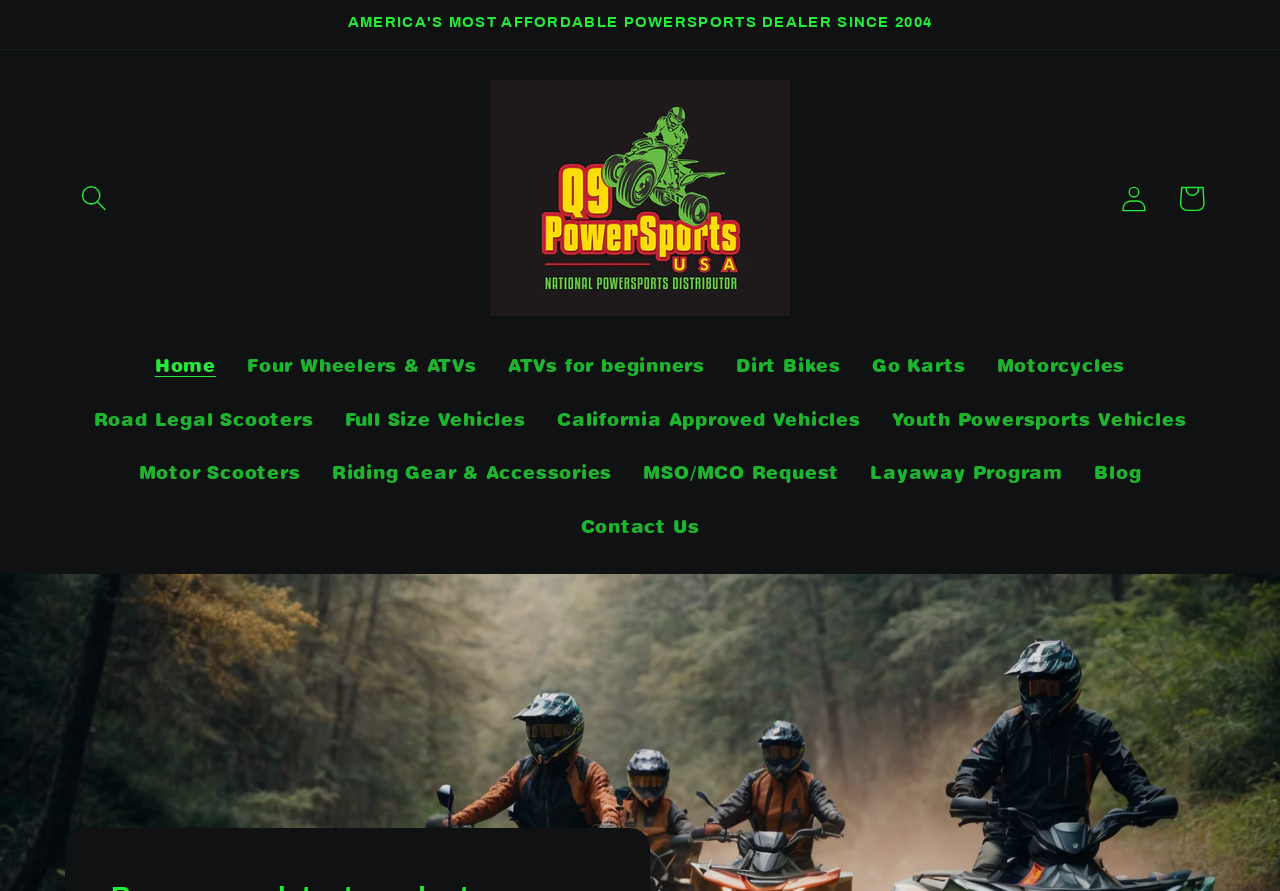Could you determine the bounding box coordinates of the clickable element to complete the instruction: "Go to the overview page"? Provide the coordinates as four float numbers between 0 and 1, i.e., [left, top, right, bottom].

None